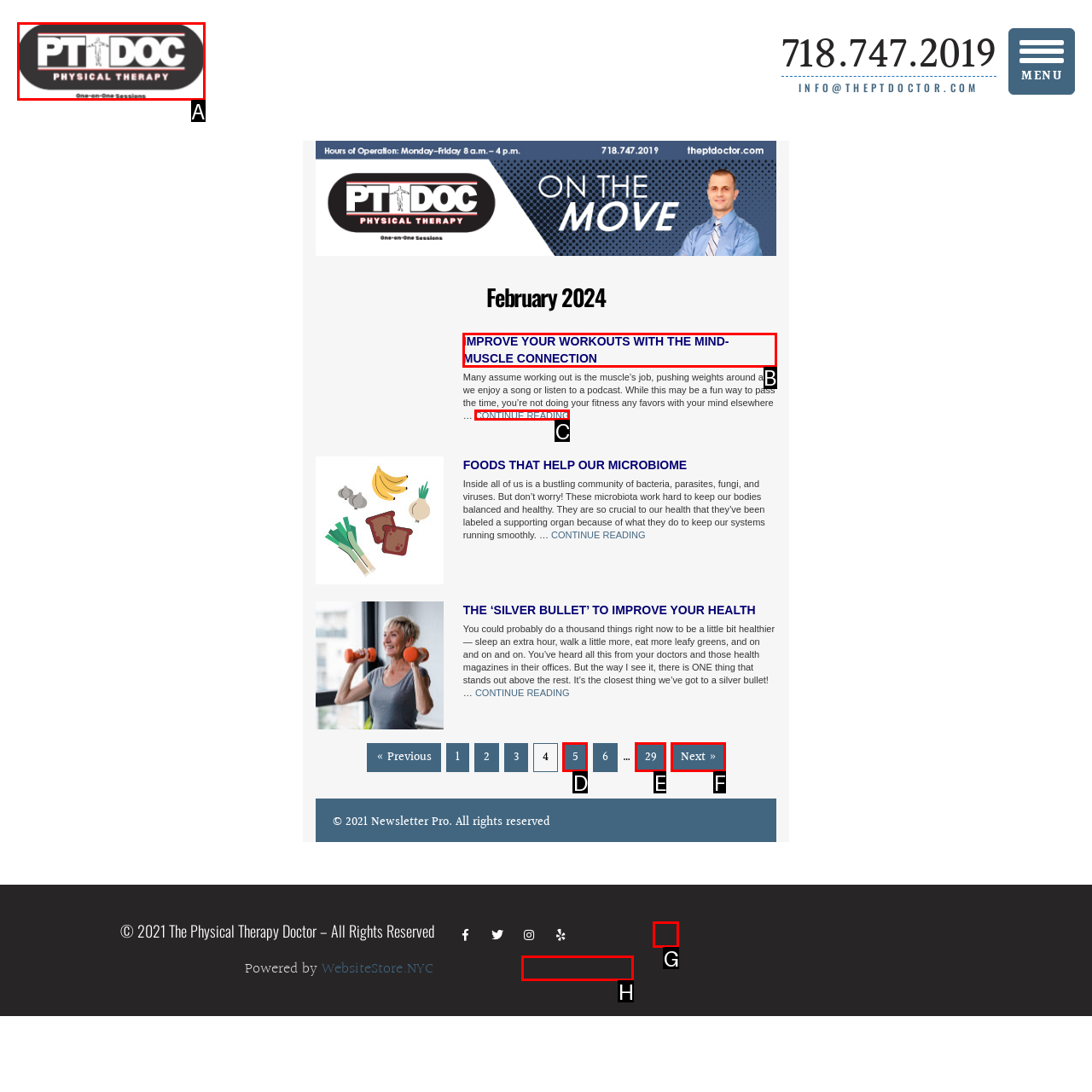Select the letter of the UI element you need to click on to fulfill this task: Read the article 'IMPROVE YOUR WORKOUTS WITH THE MIND-MUSCLE CONNECTION'. Write down the letter only.

B